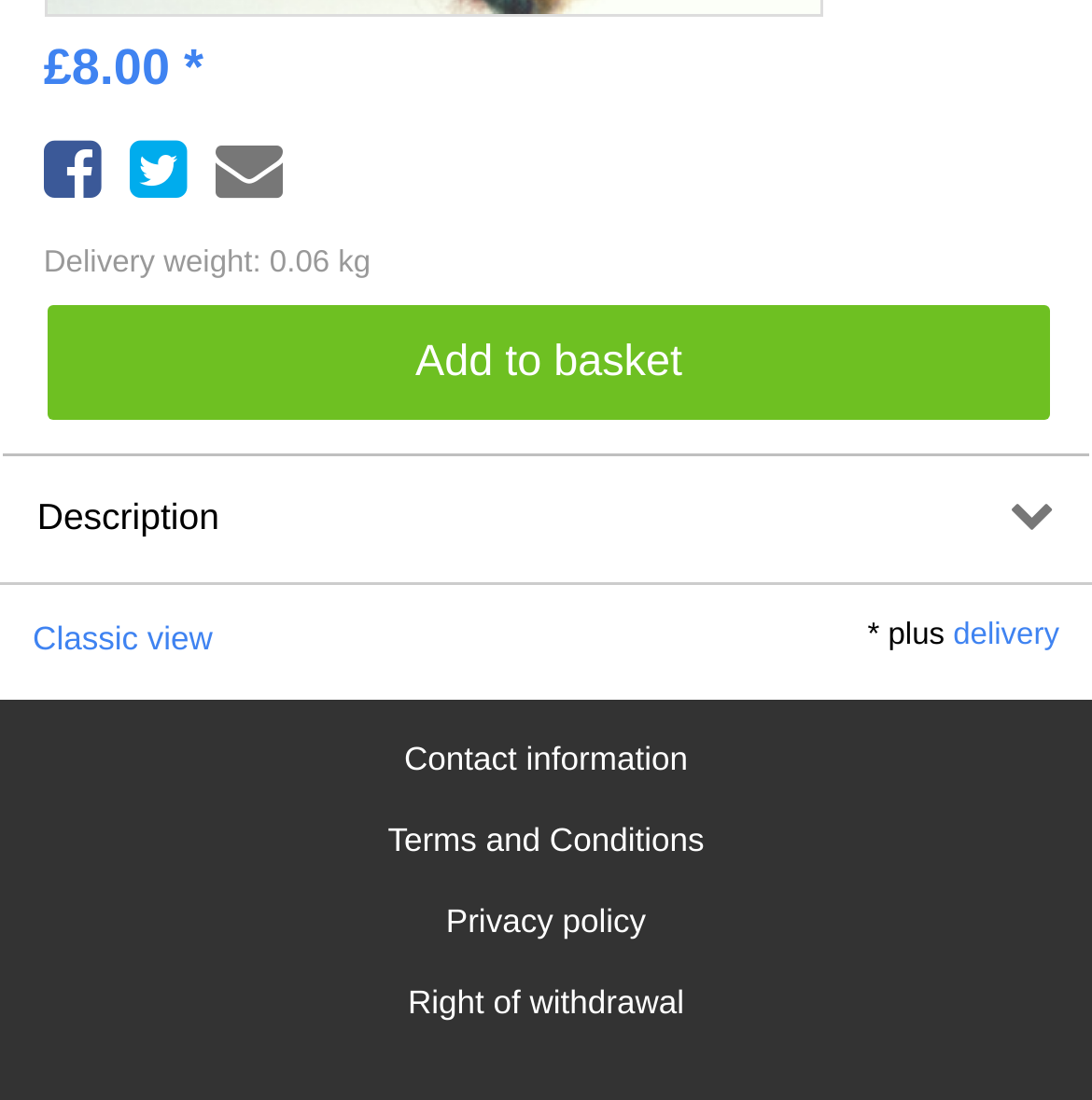How many links are there at the bottom of the webpage?
Your answer should be a single word or phrase derived from the screenshot.

4